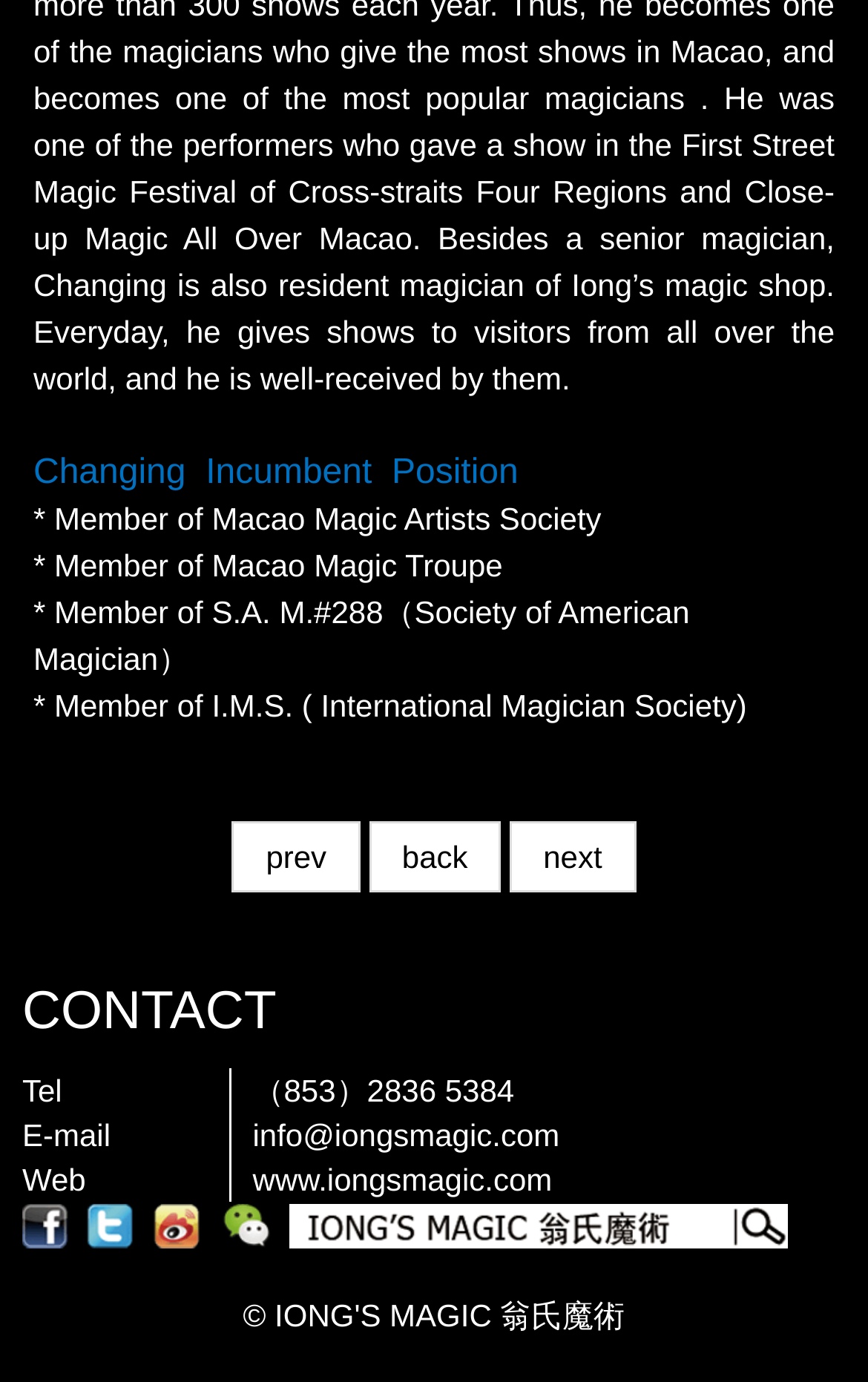Locate the bounding box coordinates of the UI element described by: "back". Provide the coordinates as four float numbers between 0 and 1, formatted as [left, top, right, bottom].

[0.425, 0.595, 0.577, 0.646]